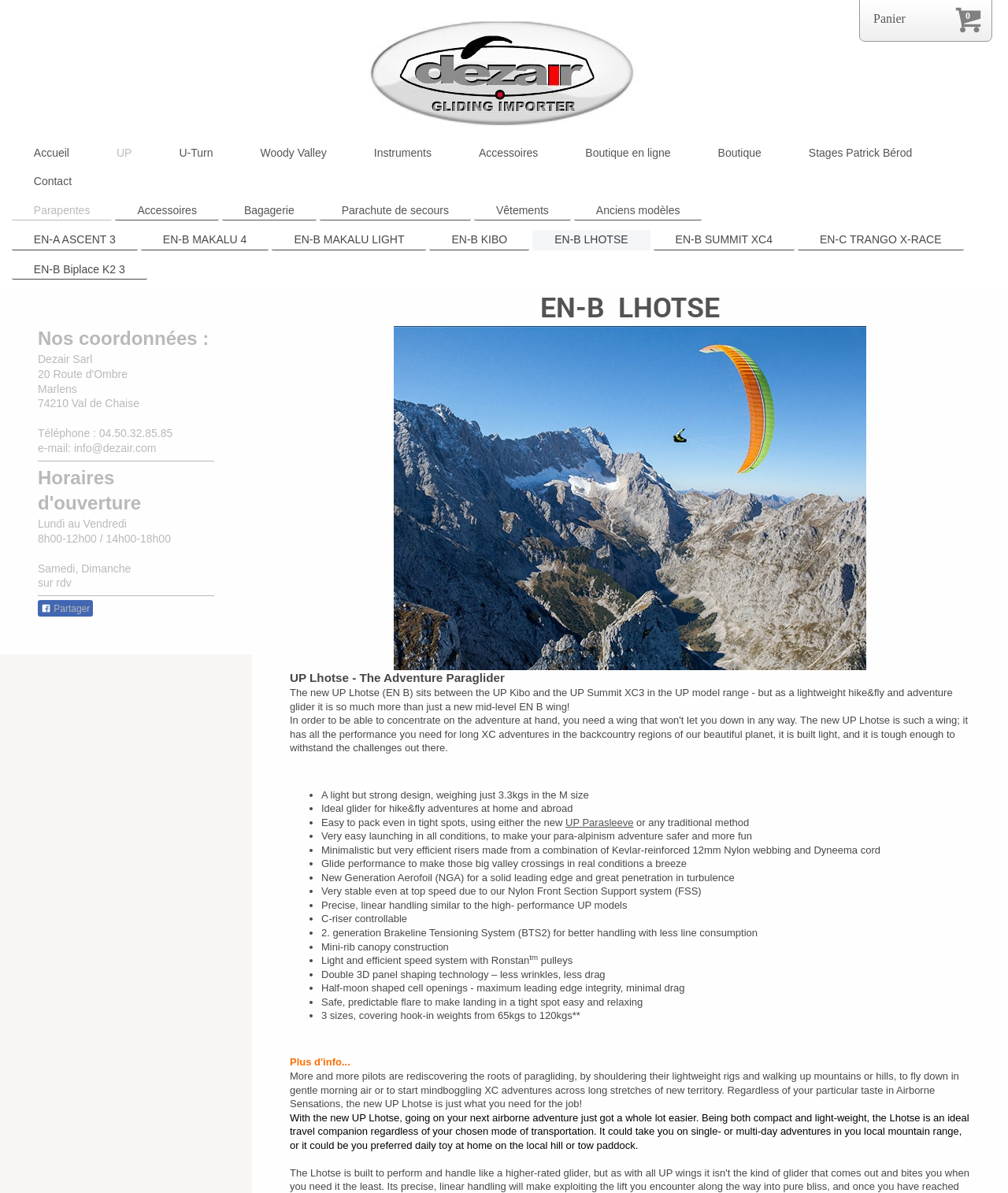What is the name of the company?
Using the image, respond with a single word or phrase.

Dezair Sarl